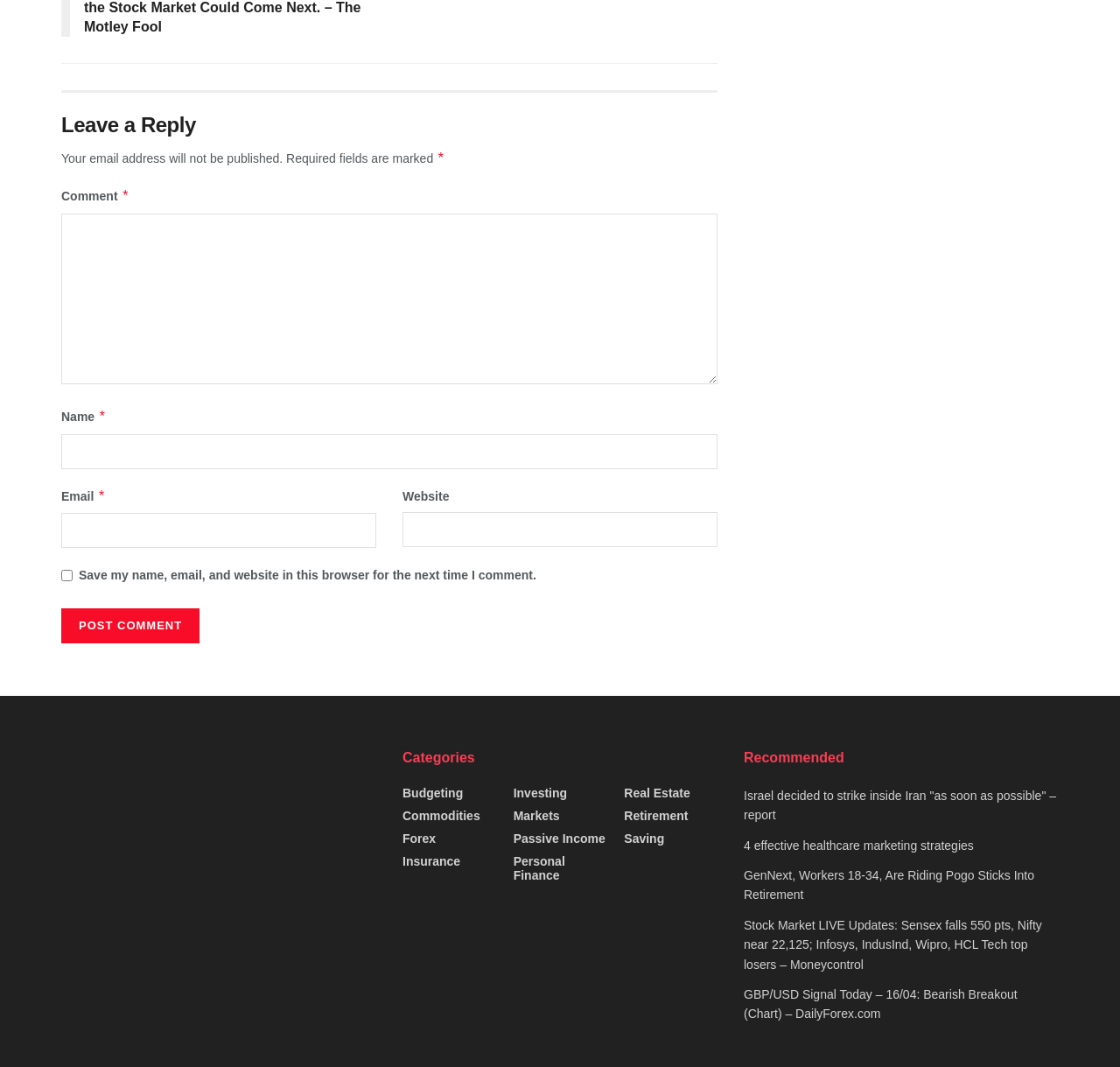Indicate the bounding box coordinates of the element that must be clicked to execute the instruction: "Enter your name". The coordinates should be given as four float numbers between 0 and 1, i.e., [left, top, right, bottom].

[0.055, 0.407, 0.641, 0.439]